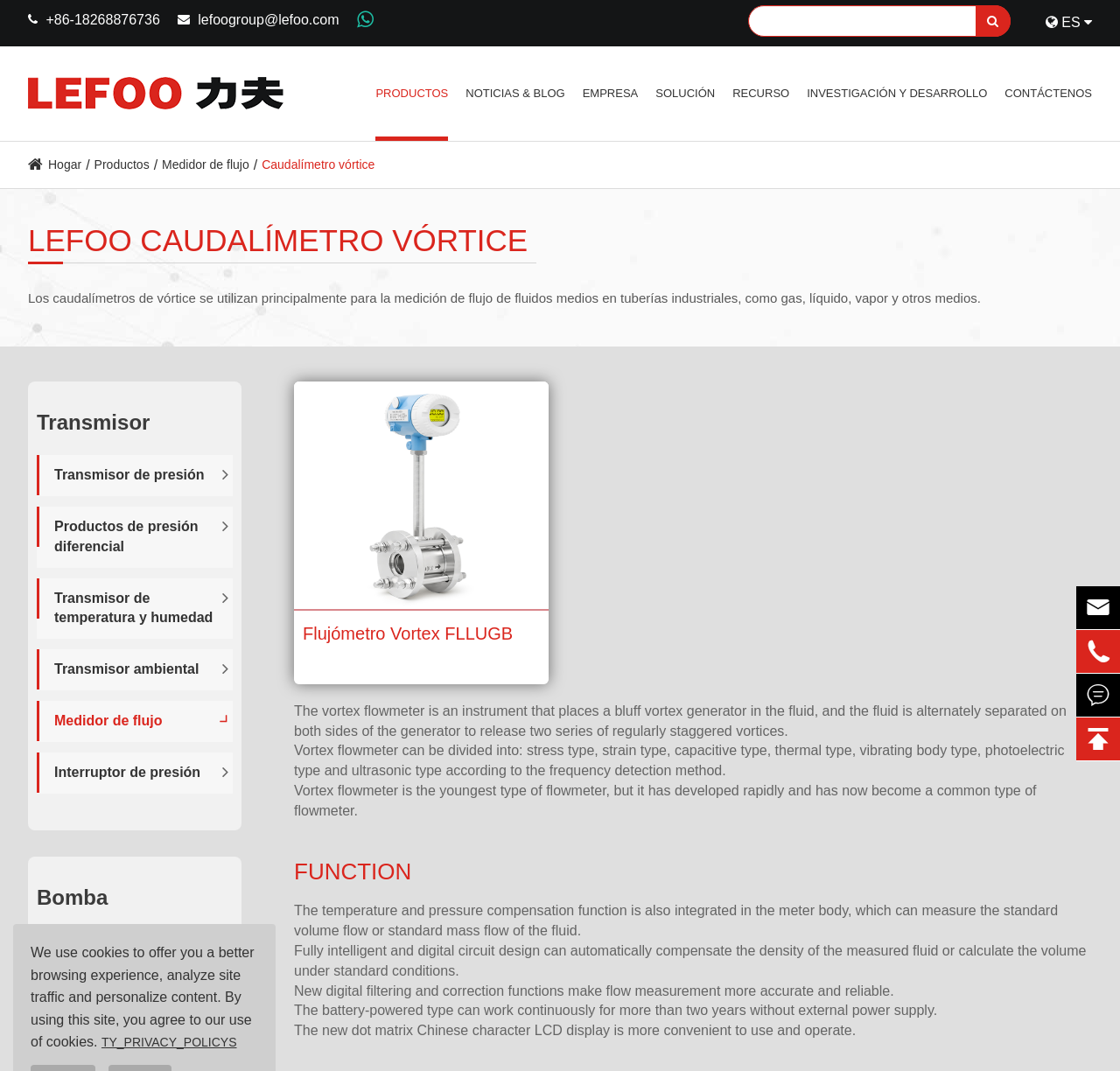Determine the bounding box coordinates of the element that should be clicked to execute the following command: "Call the phone number".

[0.041, 0.011, 0.143, 0.025]